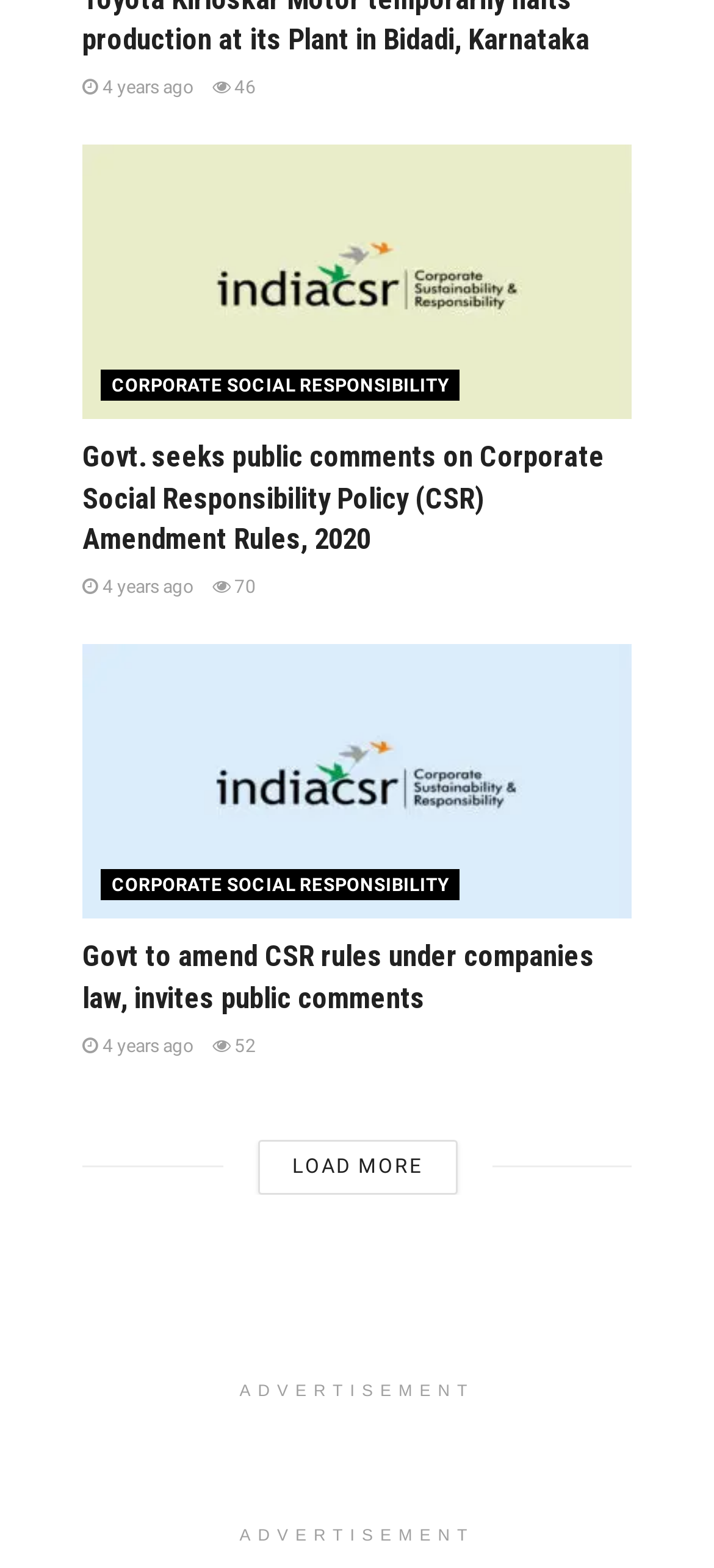Determine the bounding box coordinates for the area that needs to be clicked to fulfill this task: "visit the '22 BET' website". The coordinates must be given as four float numbers between 0 and 1, i.e., [left, top, right, bottom].

[0.038, 0.936, 0.962, 0.96]